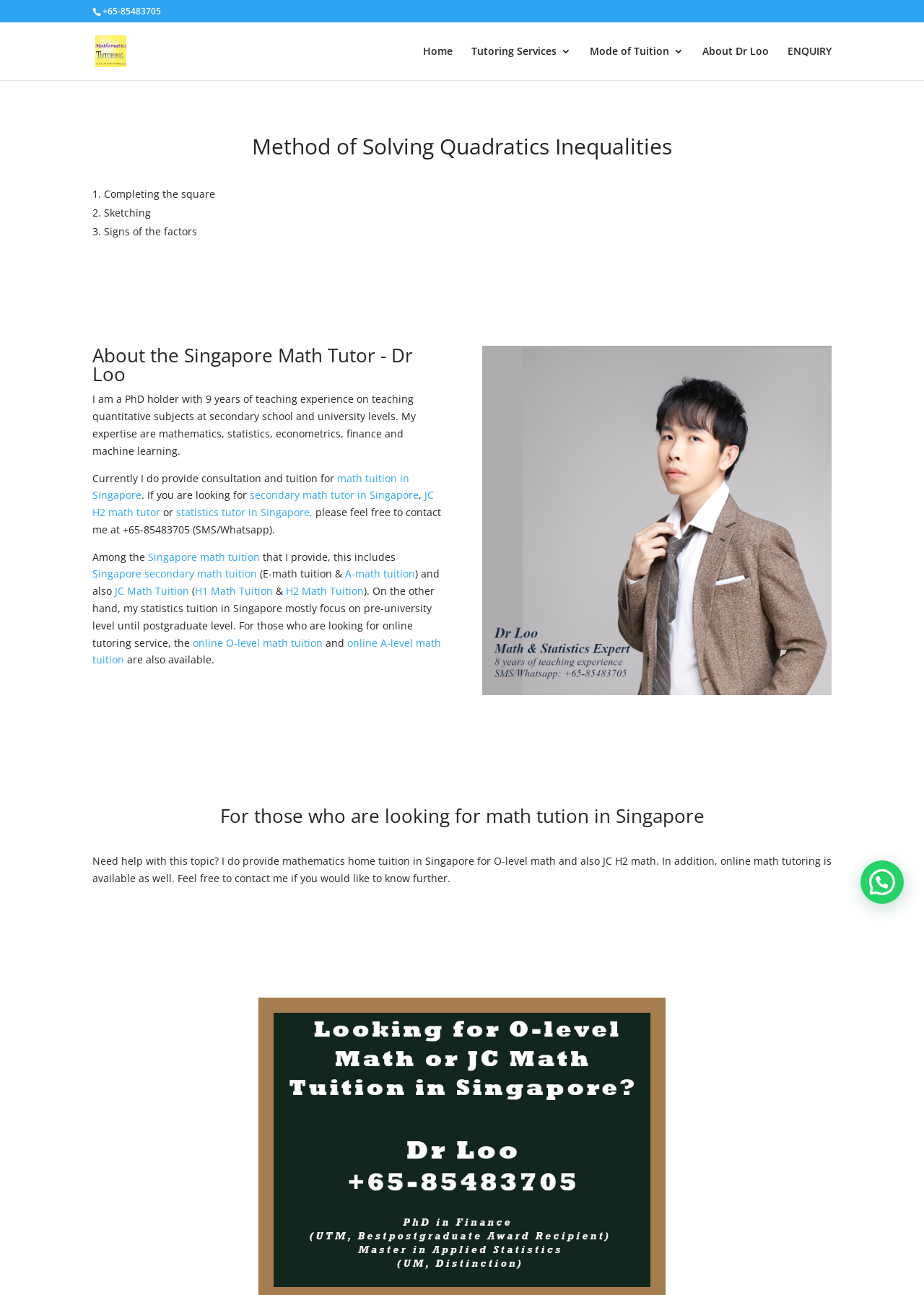Pinpoint the bounding box coordinates of the element that must be clicked to accomplish the following instruction: "View online O-level math tuition". The coordinates should be in the format of four float numbers between 0 and 1, i.e., [left, top, right, bottom].

[0.209, 0.491, 0.349, 0.501]